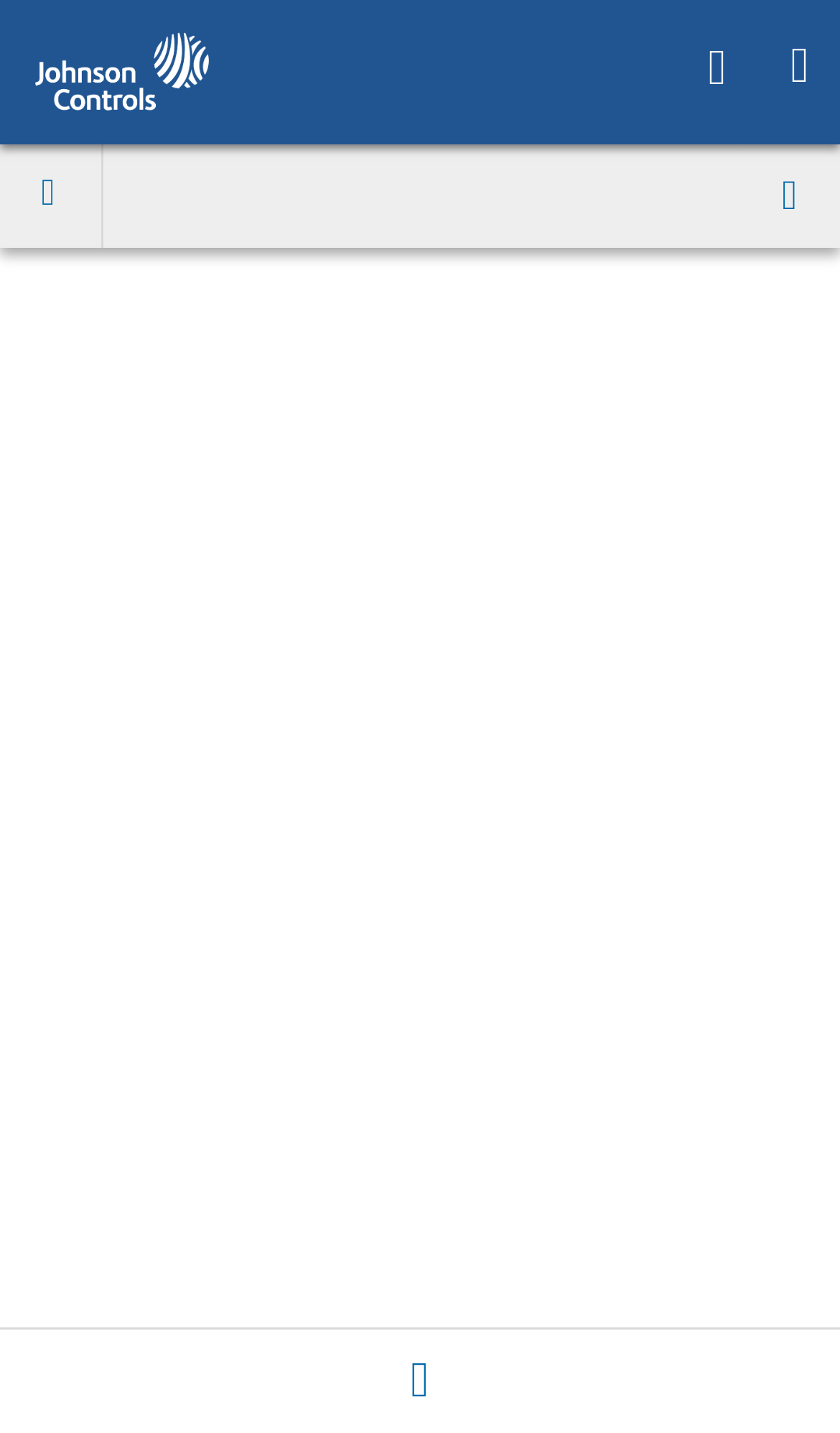Please answer the following question using a single word or phrase: 
What language is the website currently in?

English